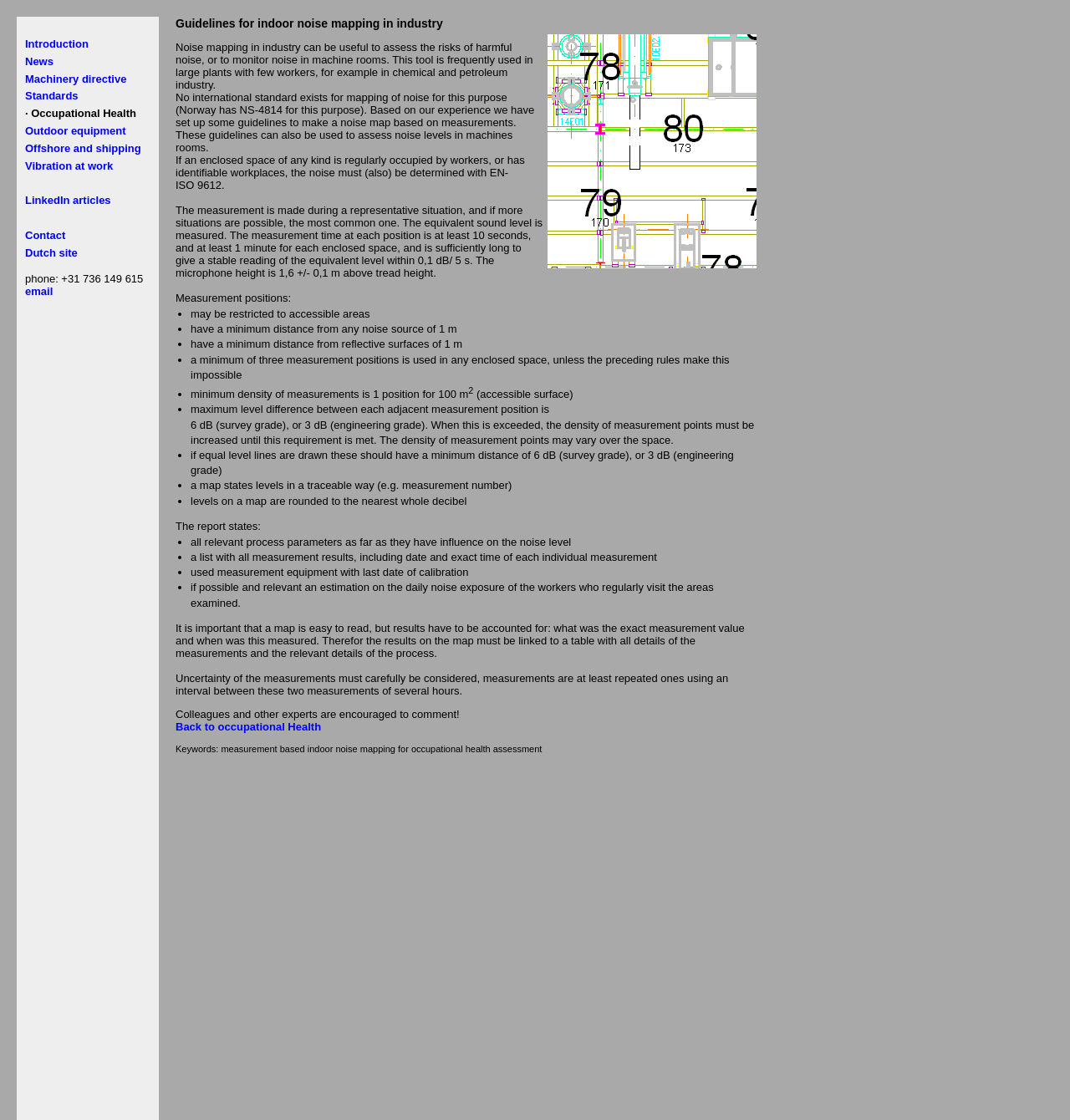Provide the bounding box coordinates for the area that should be clicked to complete the instruction: "Click the 'Introduction' link".

[0.023, 0.034, 0.083, 0.045]